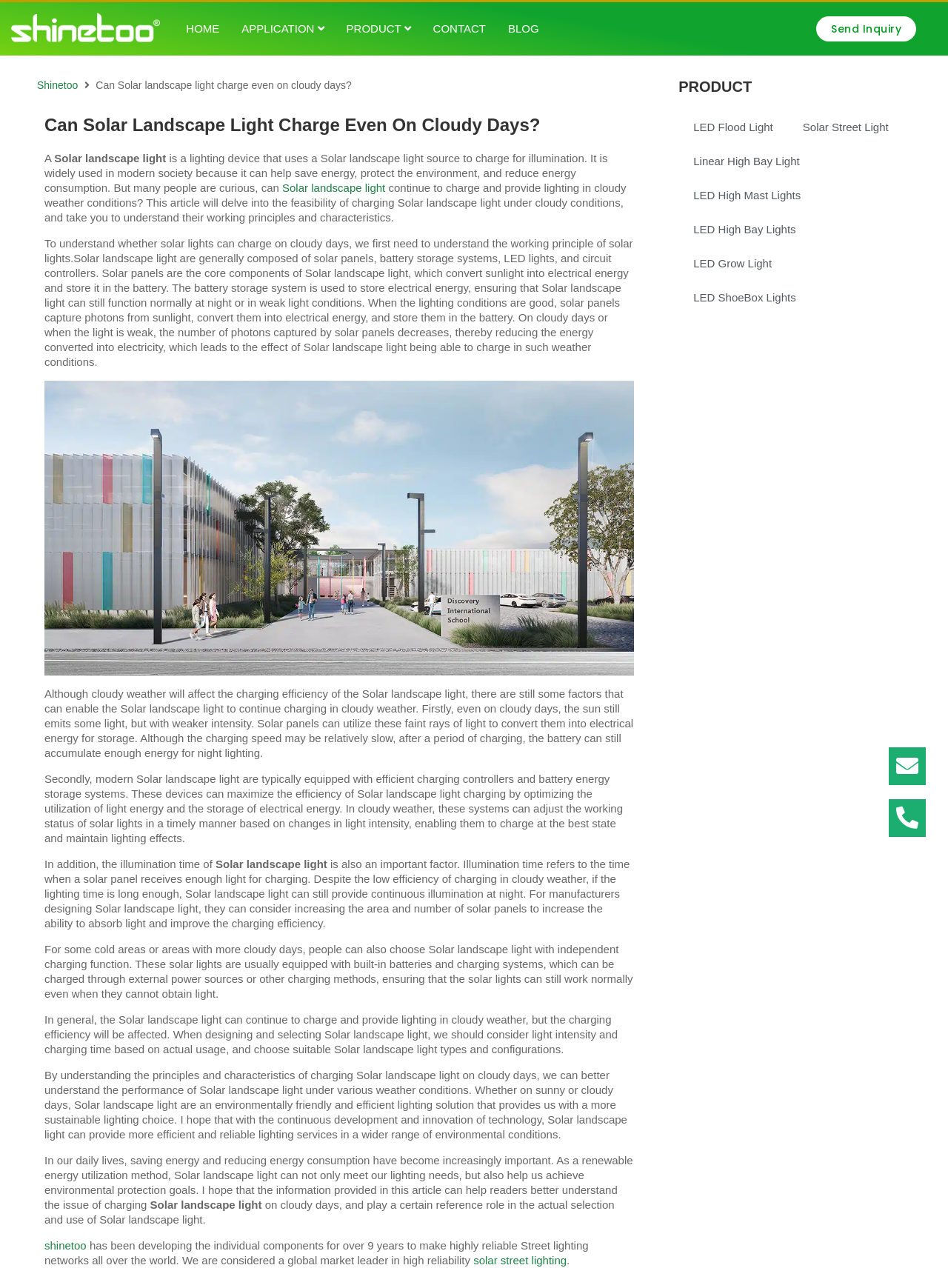Can Solar landscape light charge on cloudy days?
Refer to the image and provide a one-word or short phrase answer.

Yes